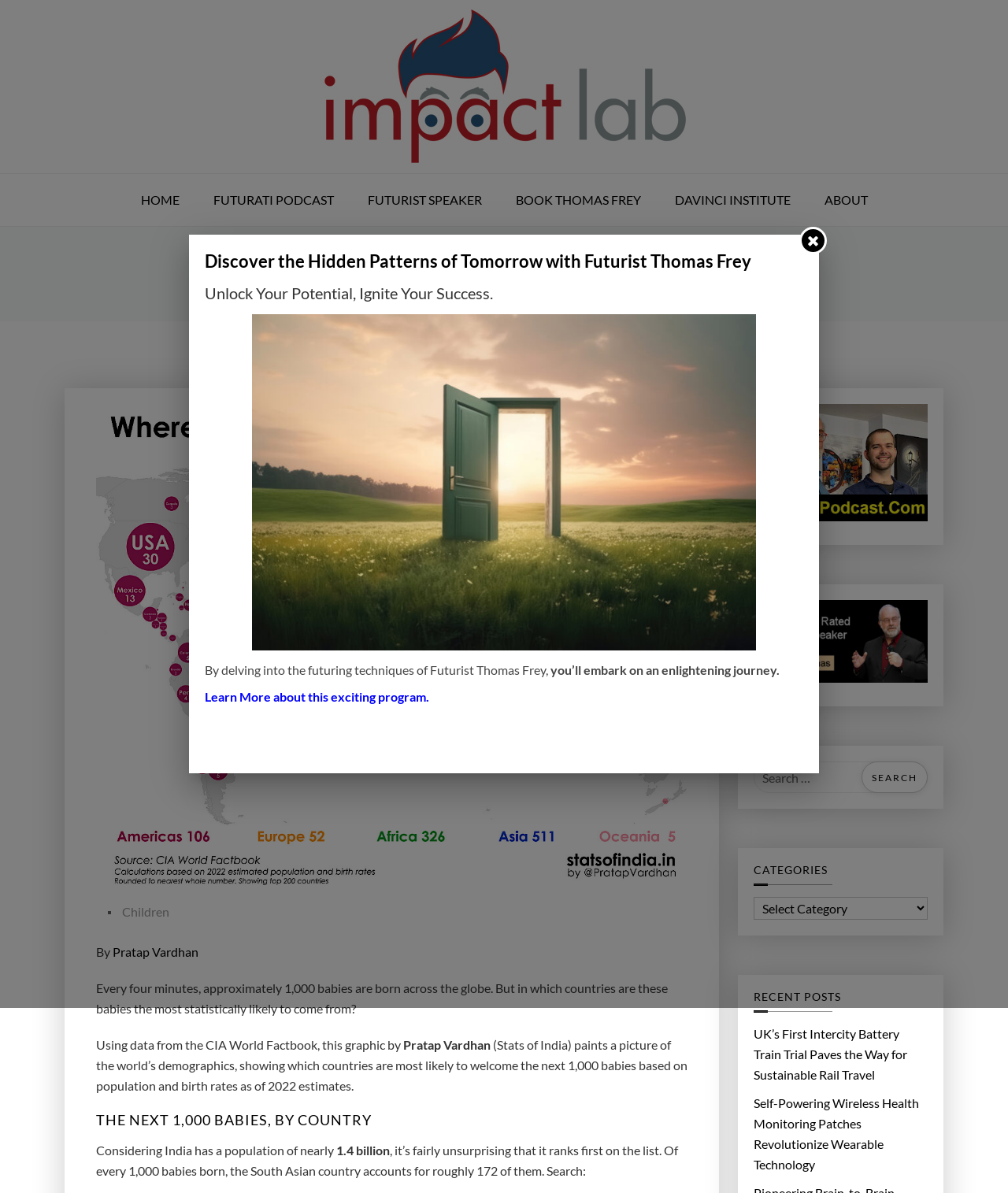Identify the bounding box coordinates for the element you need to click to achieve the following task: "Search for a topic". The coordinates must be four float values ranging from 0 to 1, formatted as [left, top, right, bottom].

[0.748, 0.638, 0.92, 0.665]